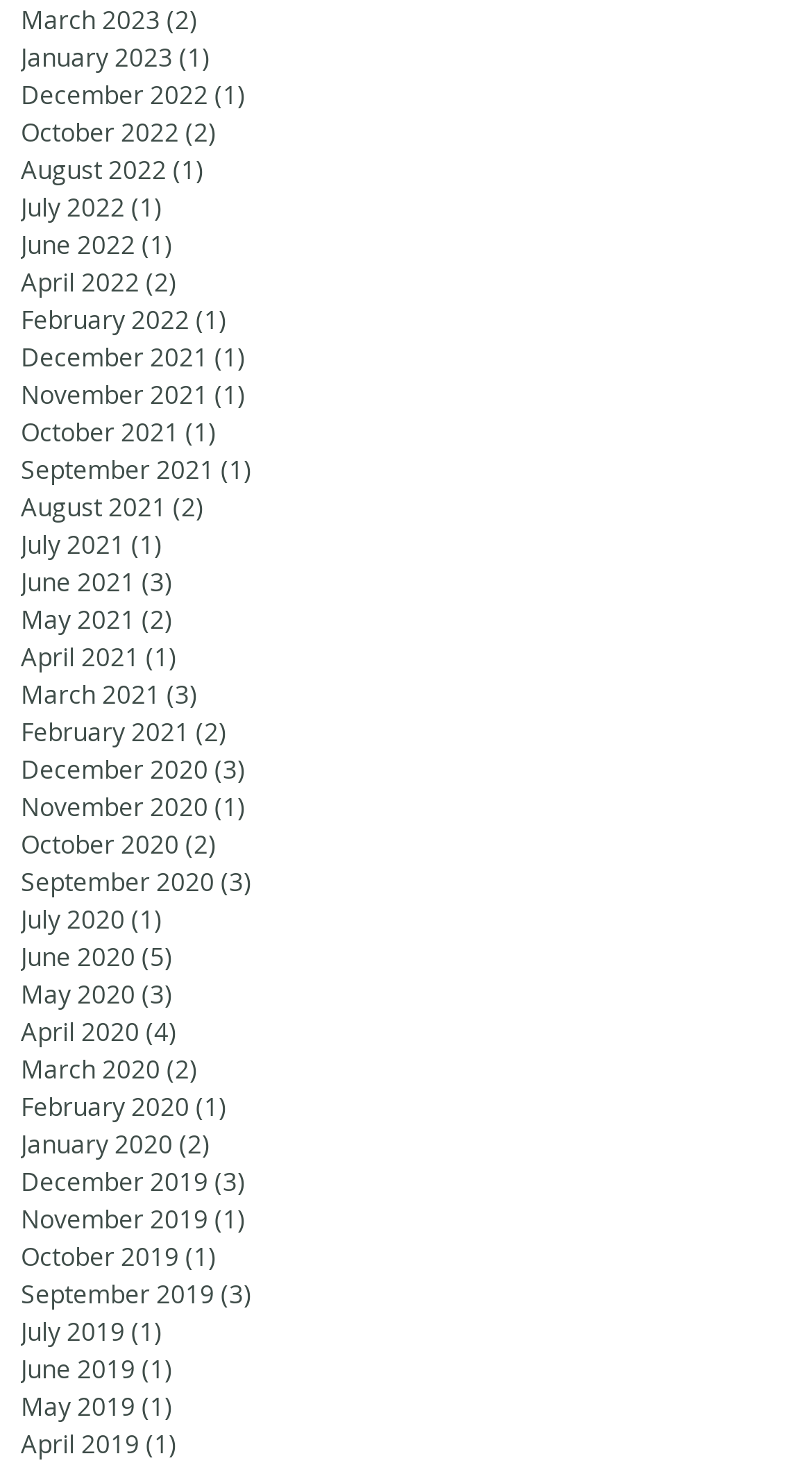What is the month with the most posts? Using the information from the screenshot, answer with a single word or phrase.

June 2020